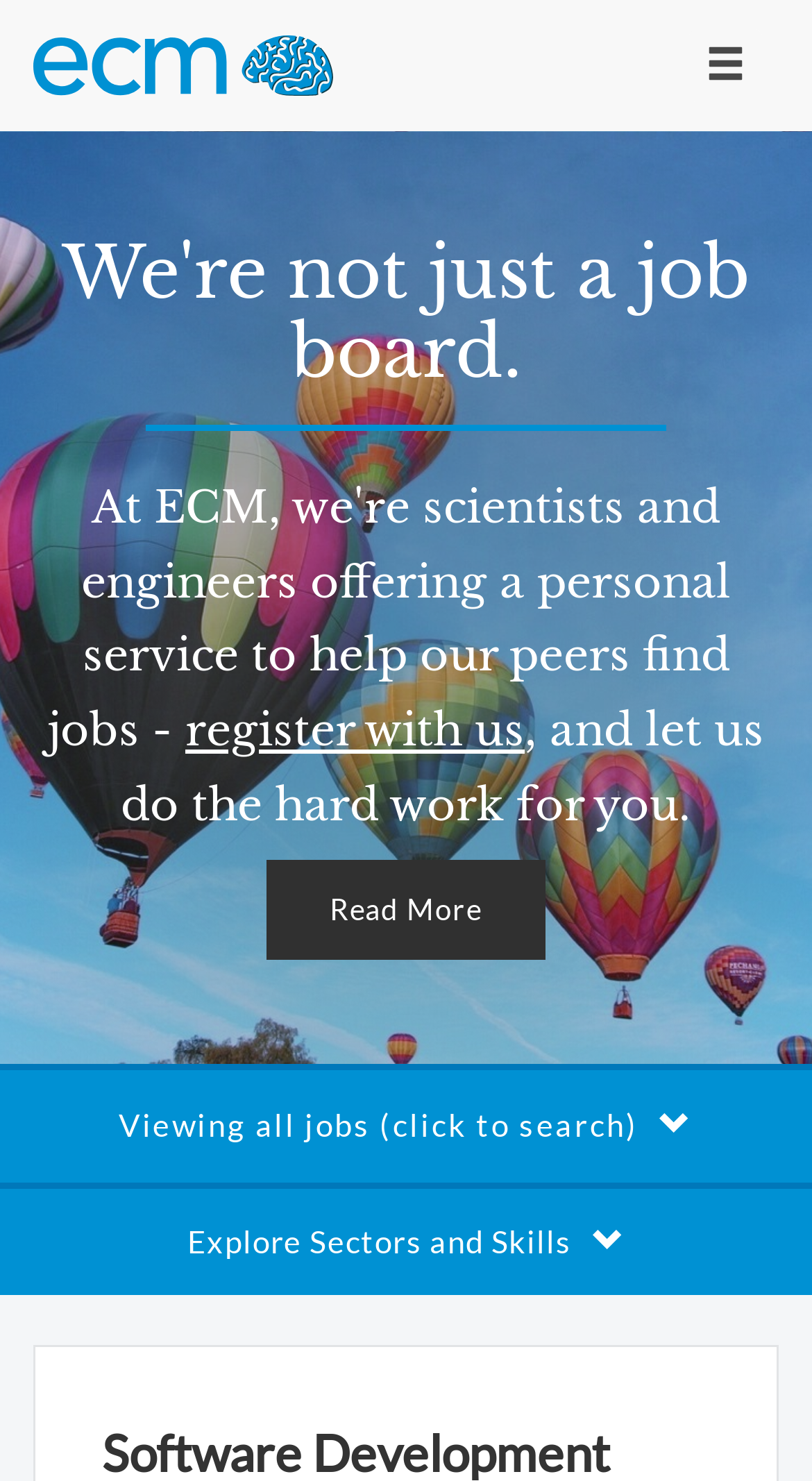What is the current state of the 'Viewing all jobs' button?
Offer a detailed and full explanation in response to the question.

I determined the state of the 'Viewing all jobs' button by looking at its 'expanded' property, which is set to False. This indicates that the button is currently not expanded, and the user needs to click on it to view all jobs.